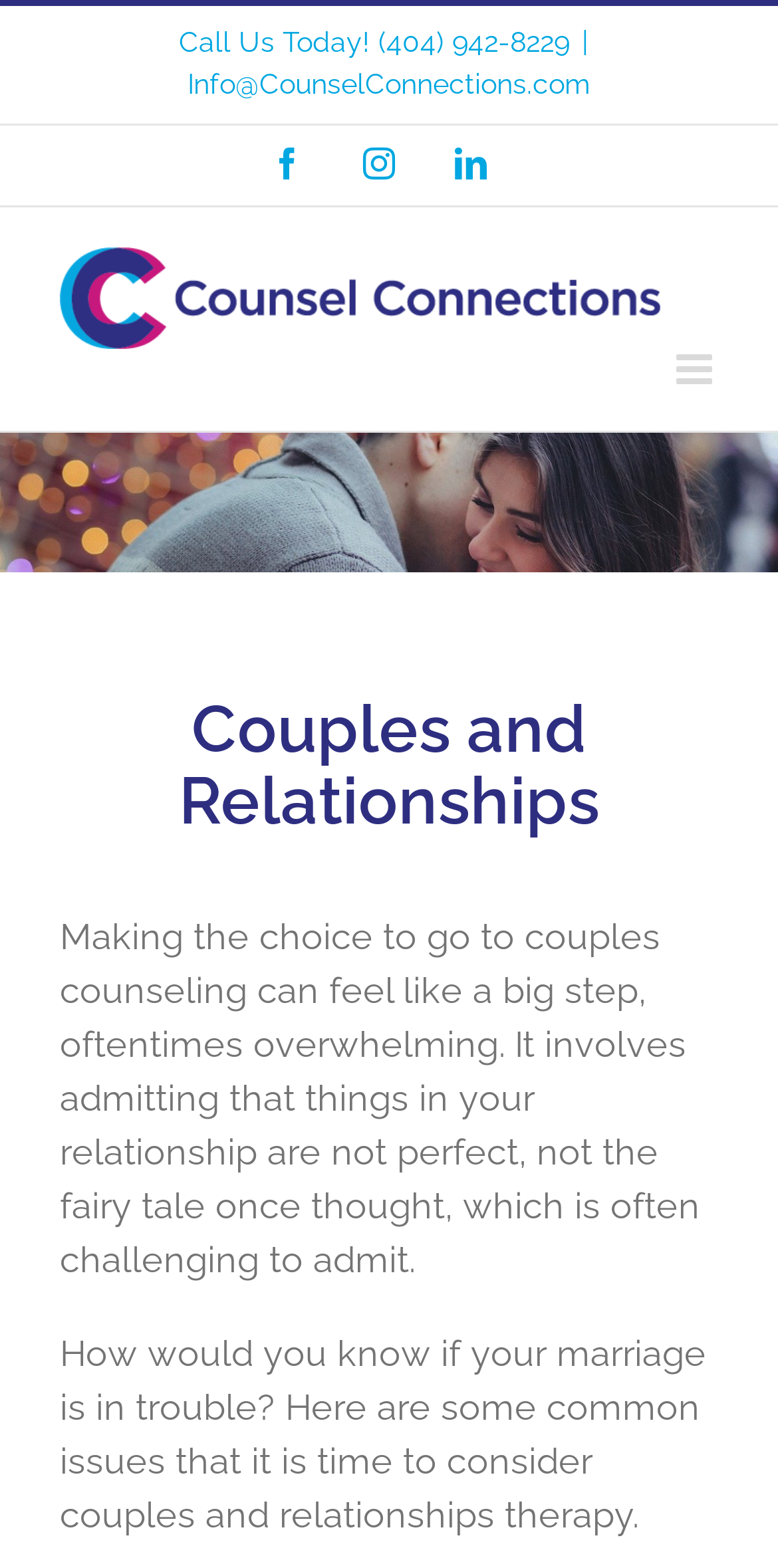How many social media links are there?
Please provide a single word or phrase as your answer based on the image.

3